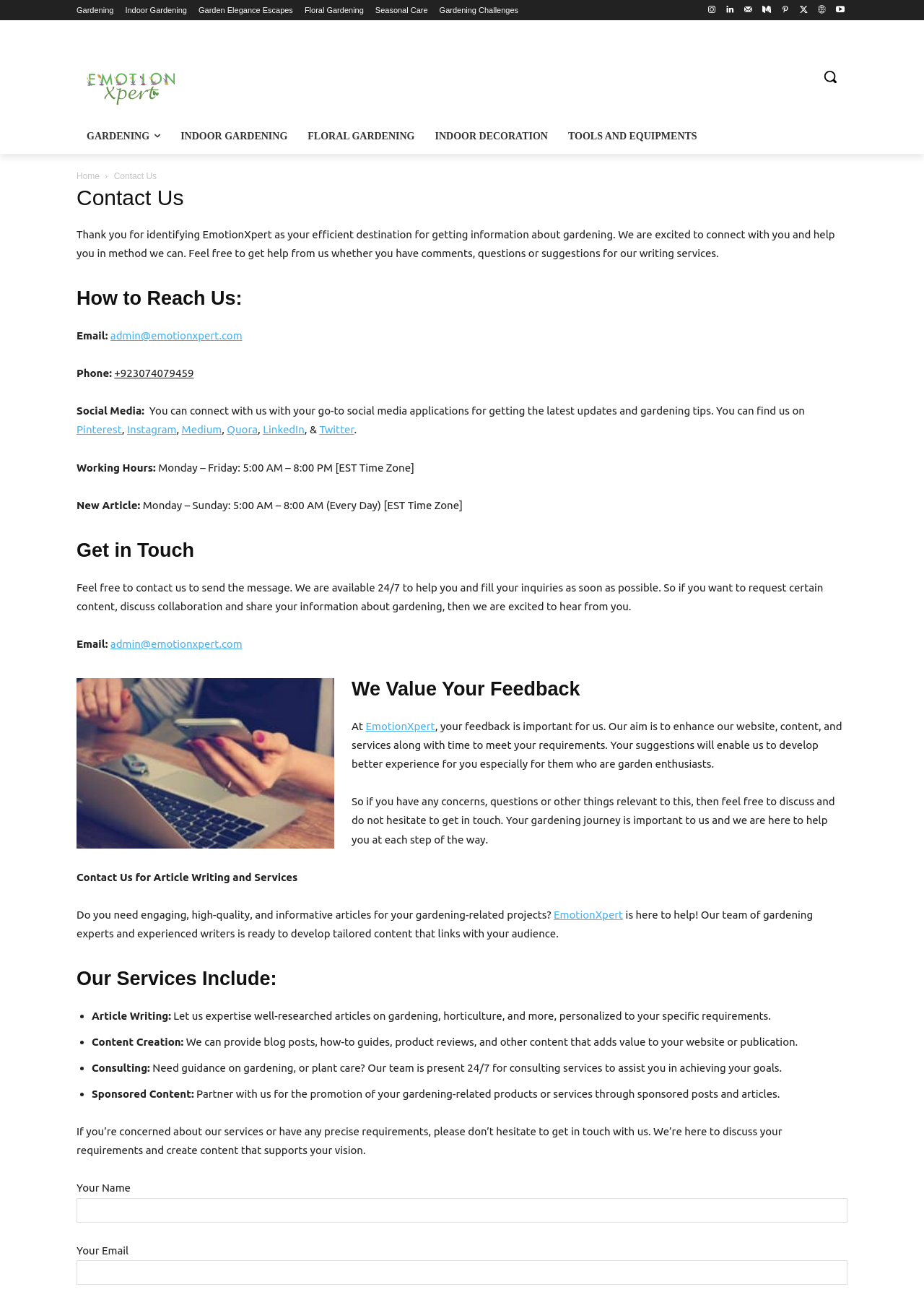Extract the bounding box of the UI element described as: "Tools and Equipments".

[0.604, 0.092, 0.765, 0.119]